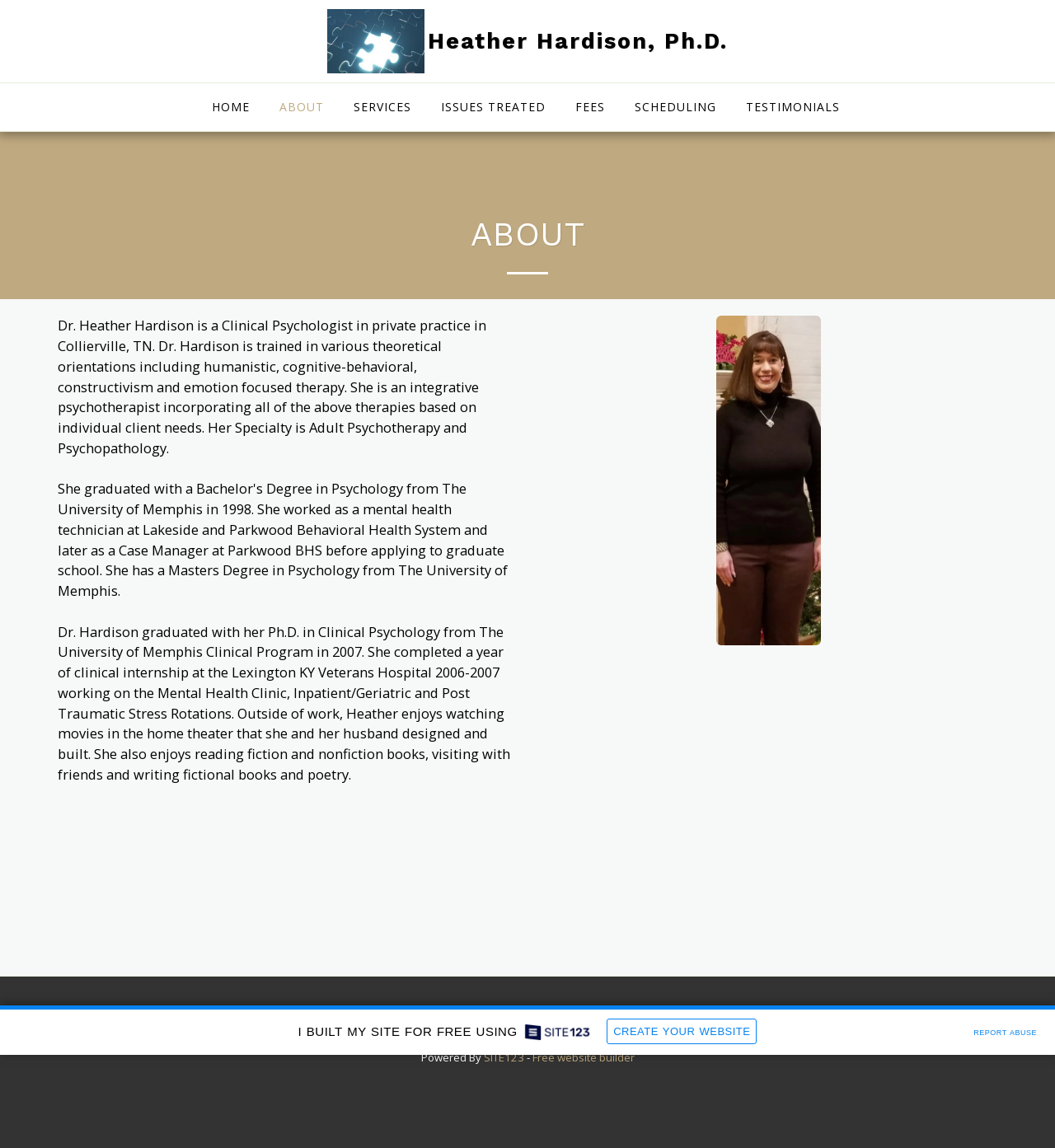Using the provided element description "Free website builder", determine the bounding box coordinates of the UI element.

[0.504, 0.914, 0.601, 0.927]